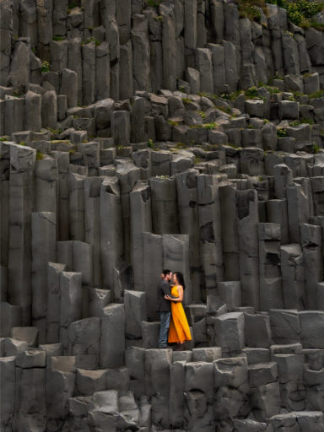Respond with a single word or phrase to the following question: What is the setting of the image?

romantic